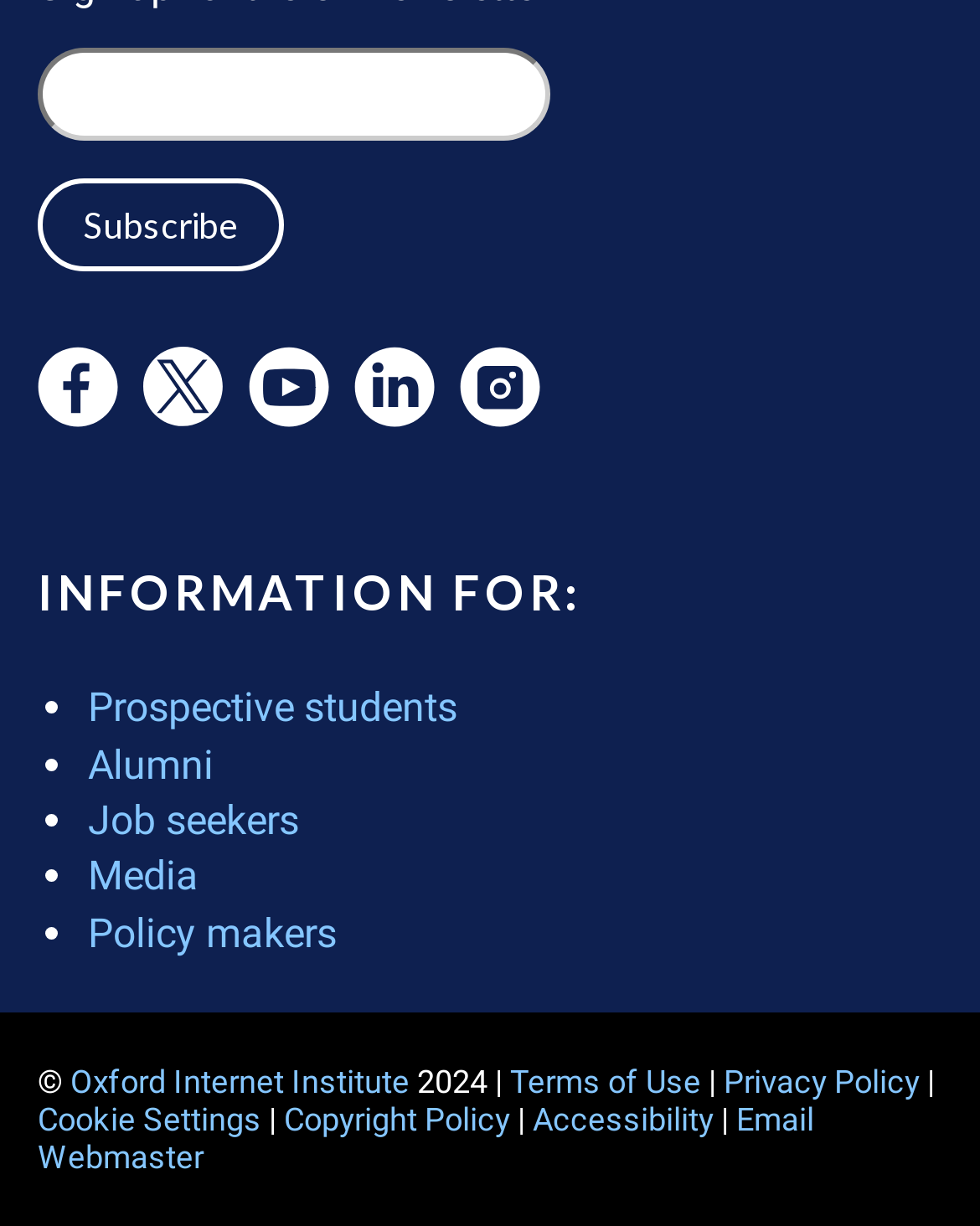Please specify the bounding box coordinates of the element that should be clicked to execute the given instruction: 'Read the recent post 'Great Writing Is More Than Writing''. Ensure the coordinates are four float numbers between 0 and 1, expressed as [left, top, right, bottom].

None